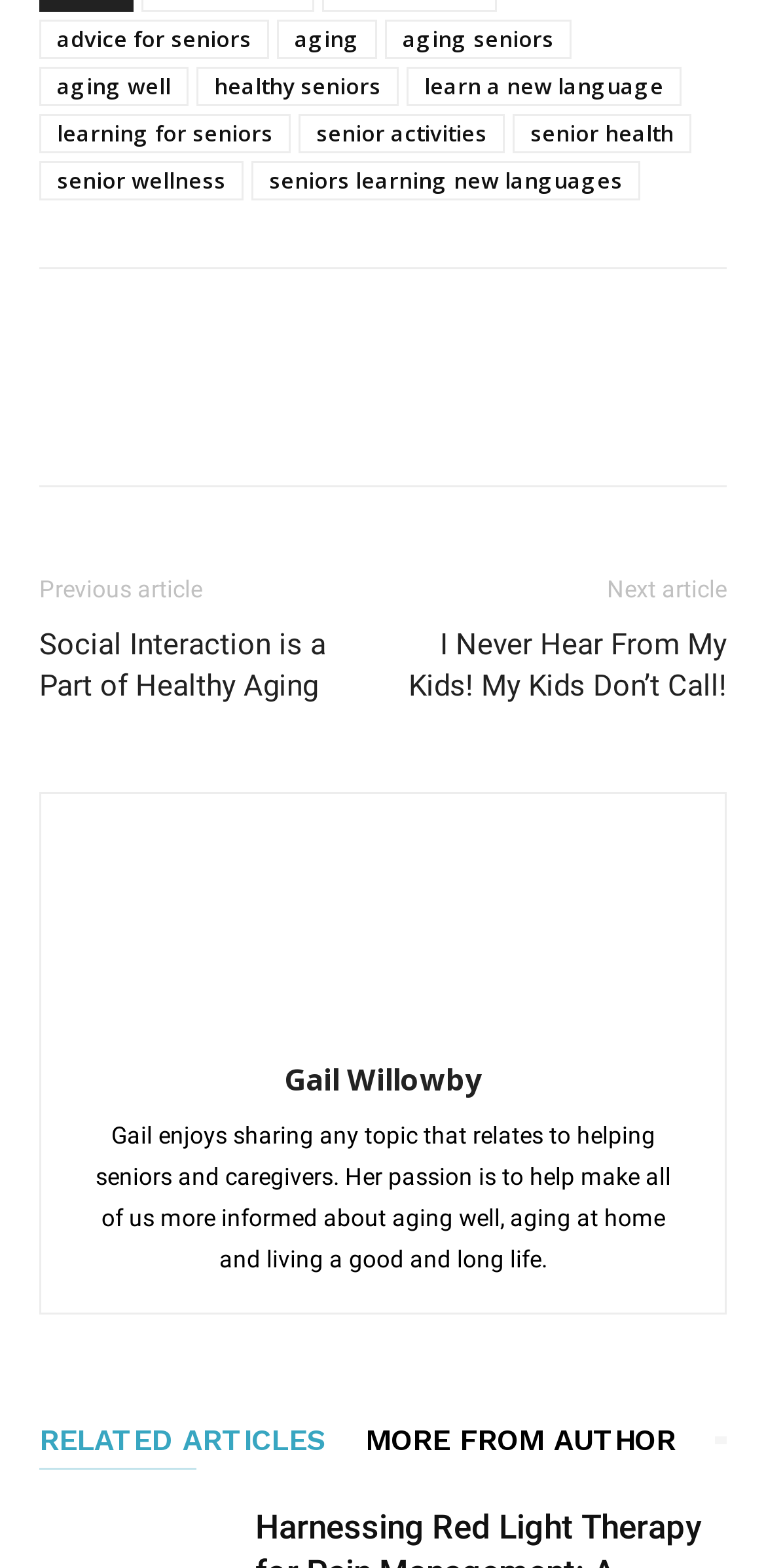Please identify the coordinates of the bounding box for the clickable region that will accomplish this instruction: "click on 'advice for seniors'".

[0.051, 0.012, 0.351, 0.037]